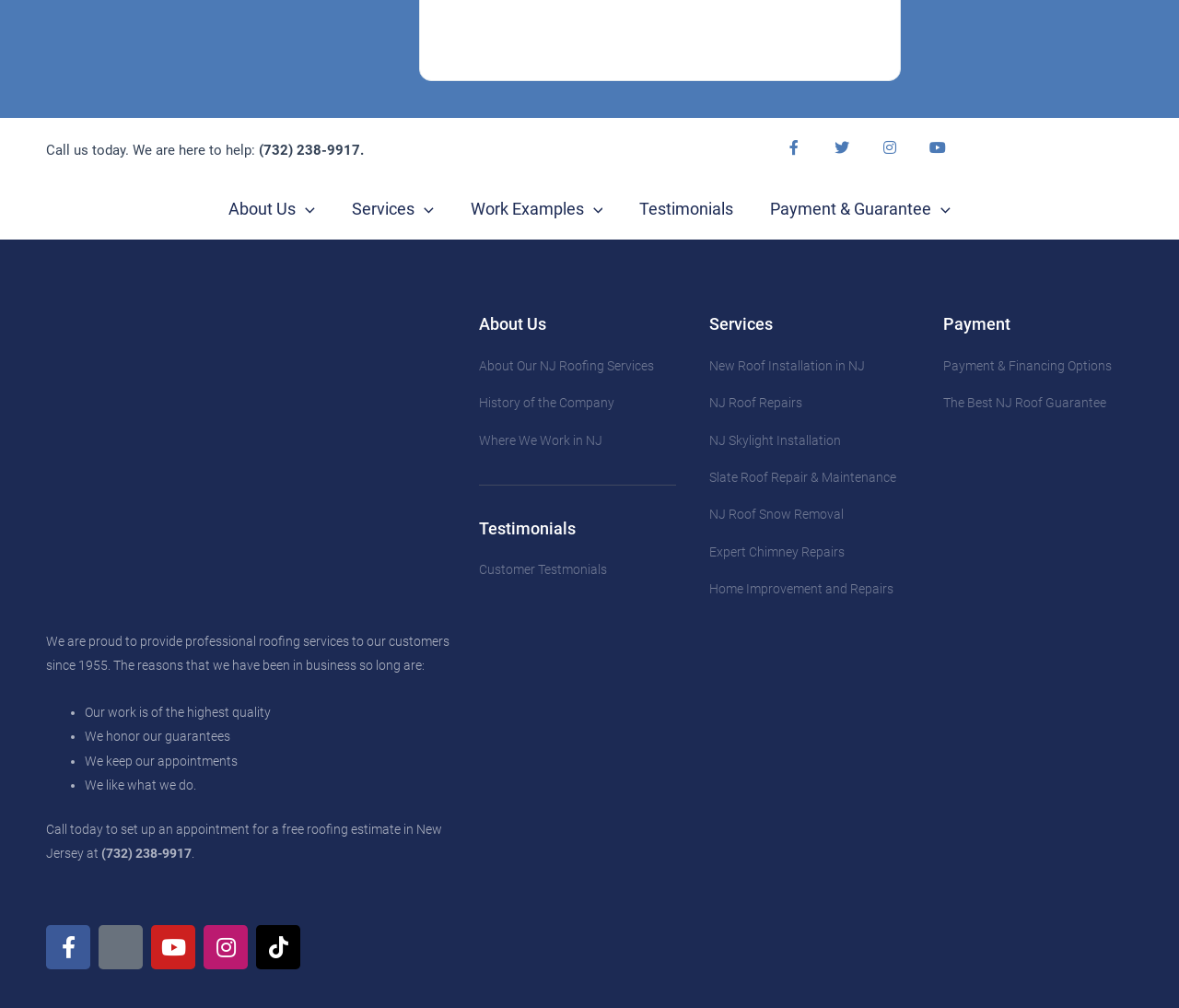What is the company's claim about their work quality?
Please use the image to provide an in-depth answer to the question.

The company claims that their work is of the highest quality, as stated in the bullet point 'Our work is of the highest quality' under the section 'We are proud to provide professional roofing services to our customers since 1955.'.